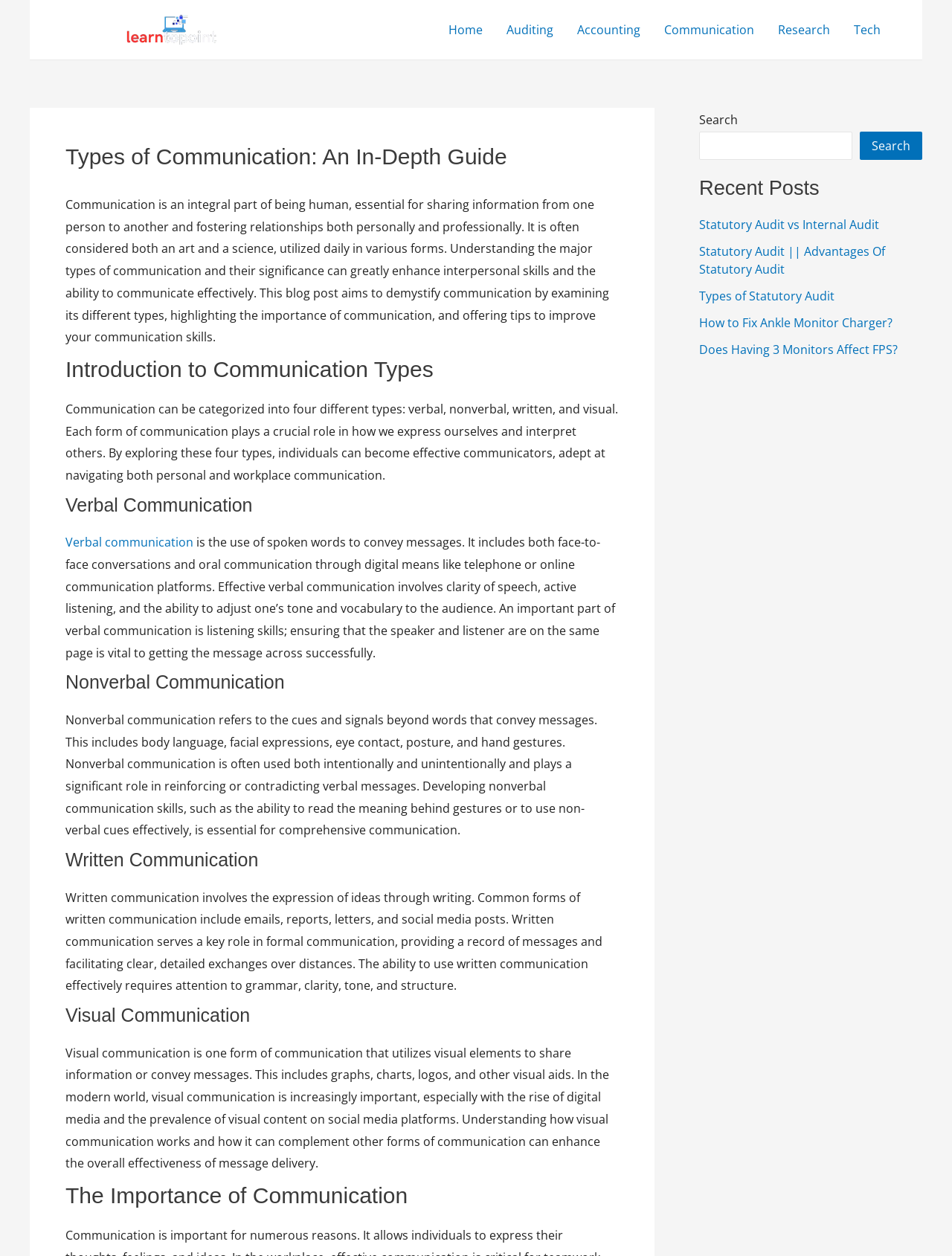Highlight the bounding box coordinates of the element that should be clicked to carry out the following instruction: "Visit the 'Communication' page". The coordinates must be given as four float numbers ranging from 0 to 1, i.e., [left, top, right, bottom].

[0.685, 0.0, 0.805, 0.047]